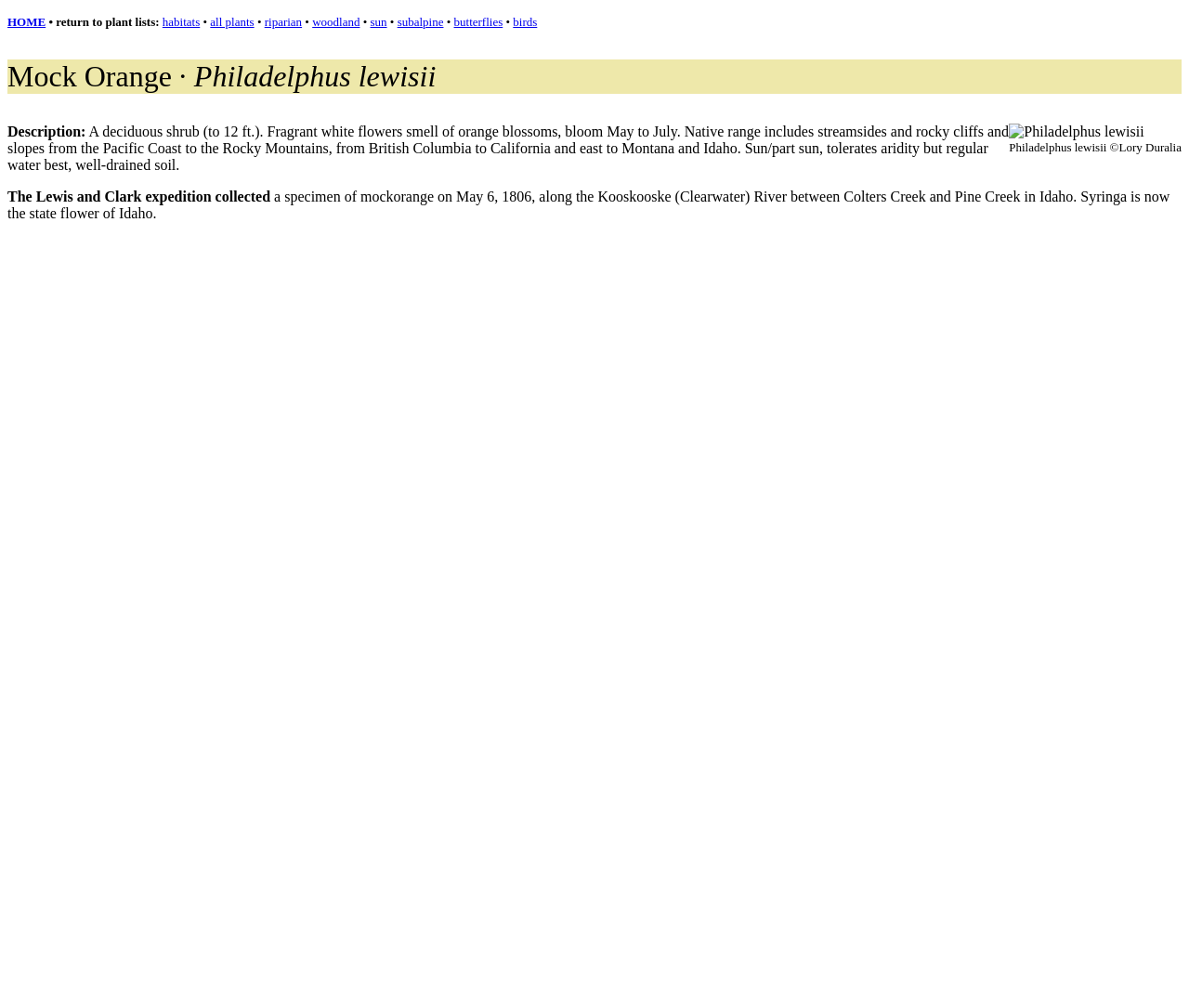Show the bounding box coordinates of the element that should be clicked to complete the task: "view habitats".

[0.137, 0.015, 0.168, 0.029]